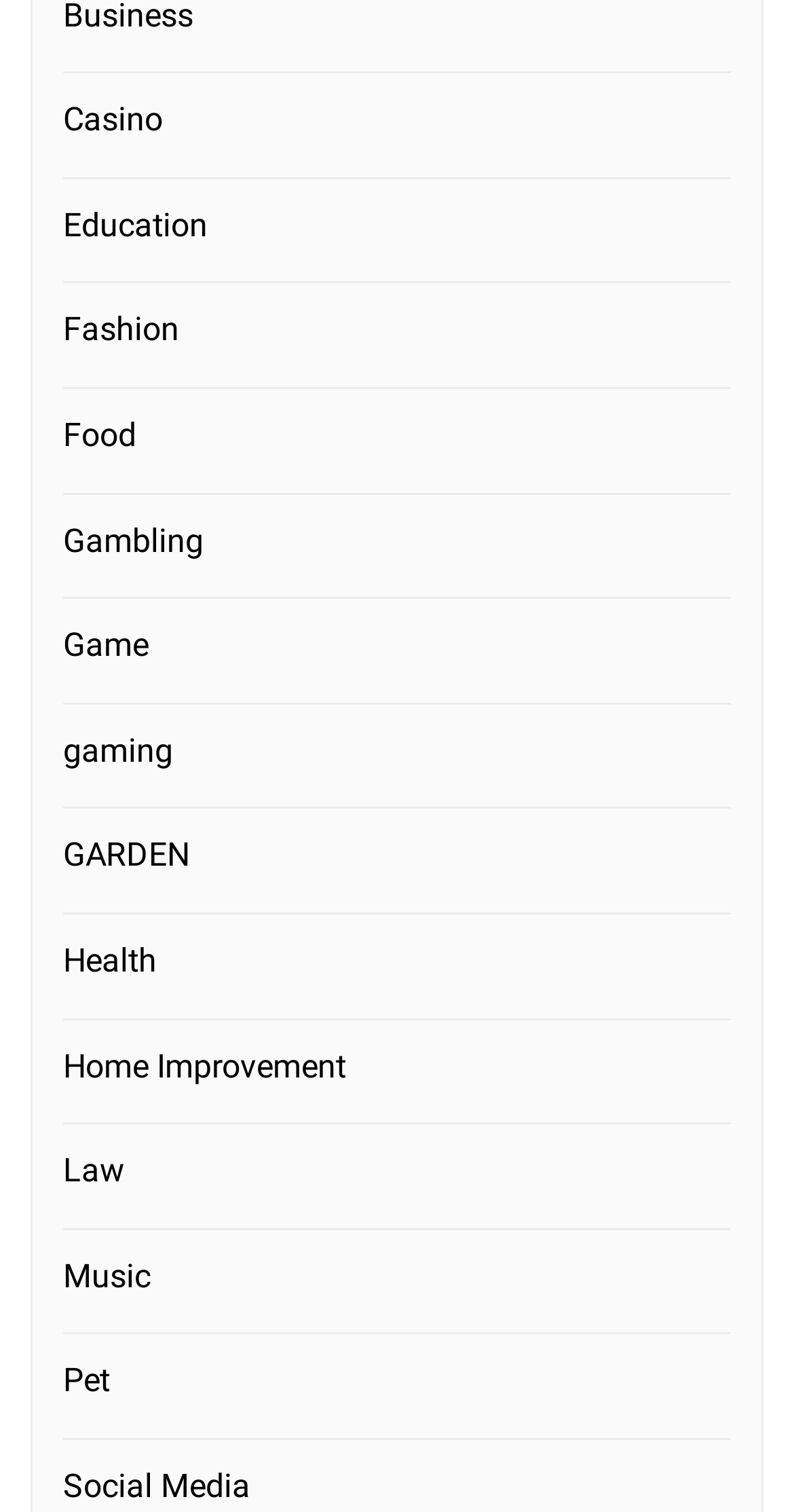Determine the bounding box coordinates of the element that should be clicked to execute the following command: "click on Casino".

[0.079, 0.062, 0.222, 0.097]